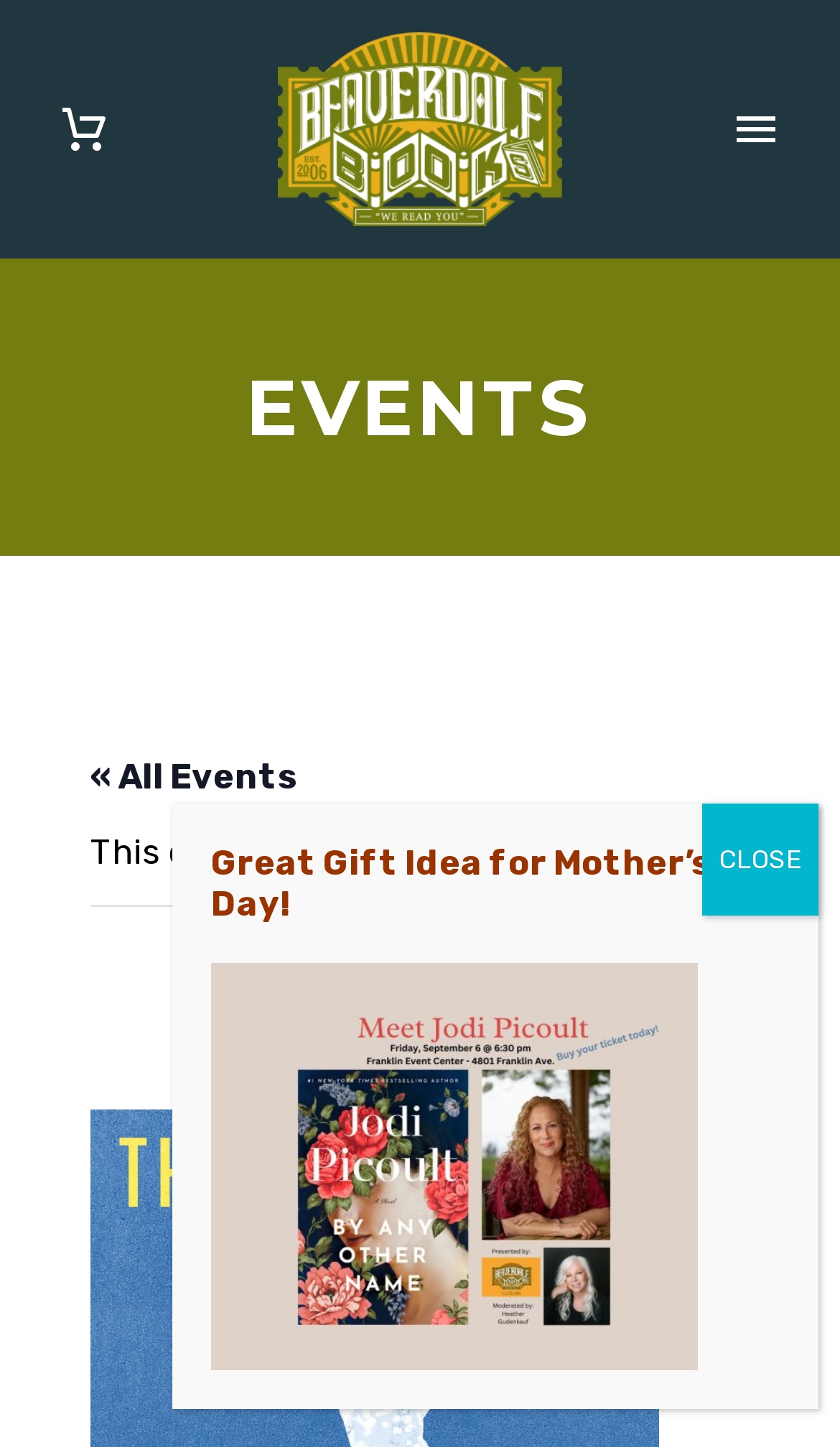Describe in detail what you see on the webpage.

This webpage appears to be an event page for a book reading event, specifically a "Meet the Author" event, at Beaverdale Books. At the top of the page, there is a logo of Beaverdale Books, accompanied by a primary menu button. Below the logo, there is a navigation menu with links to various sections of the website, including "About Us", "What We're Reading", "Events", "Recommendations", "News", "Contact", "Partners", and "DSM Book Festival".

The main content of the page is divided into two sections. On the left side, there is a section with a heading "EVENTS" and a link to "« All Events". Below this link, there is a notice stating "This event has passed." Further down, there is a subheading "Meet the Author" which suggests that this event is a specific author reading event.

On the right side of the page, there is a promotional section with a heading "Great Gift Idea for Mother's Day!" which appears to be an advertisement for a book or a related product. There are two links in this section, one with the same text as the heading, and another with no text. At the bottom right corner of the page, there is a "Close" button.

Overall, the page seems to be promoting a specific event at Beaverdale Books, while also providing navigation to other sections of the website and featuring a promotional advertisement.